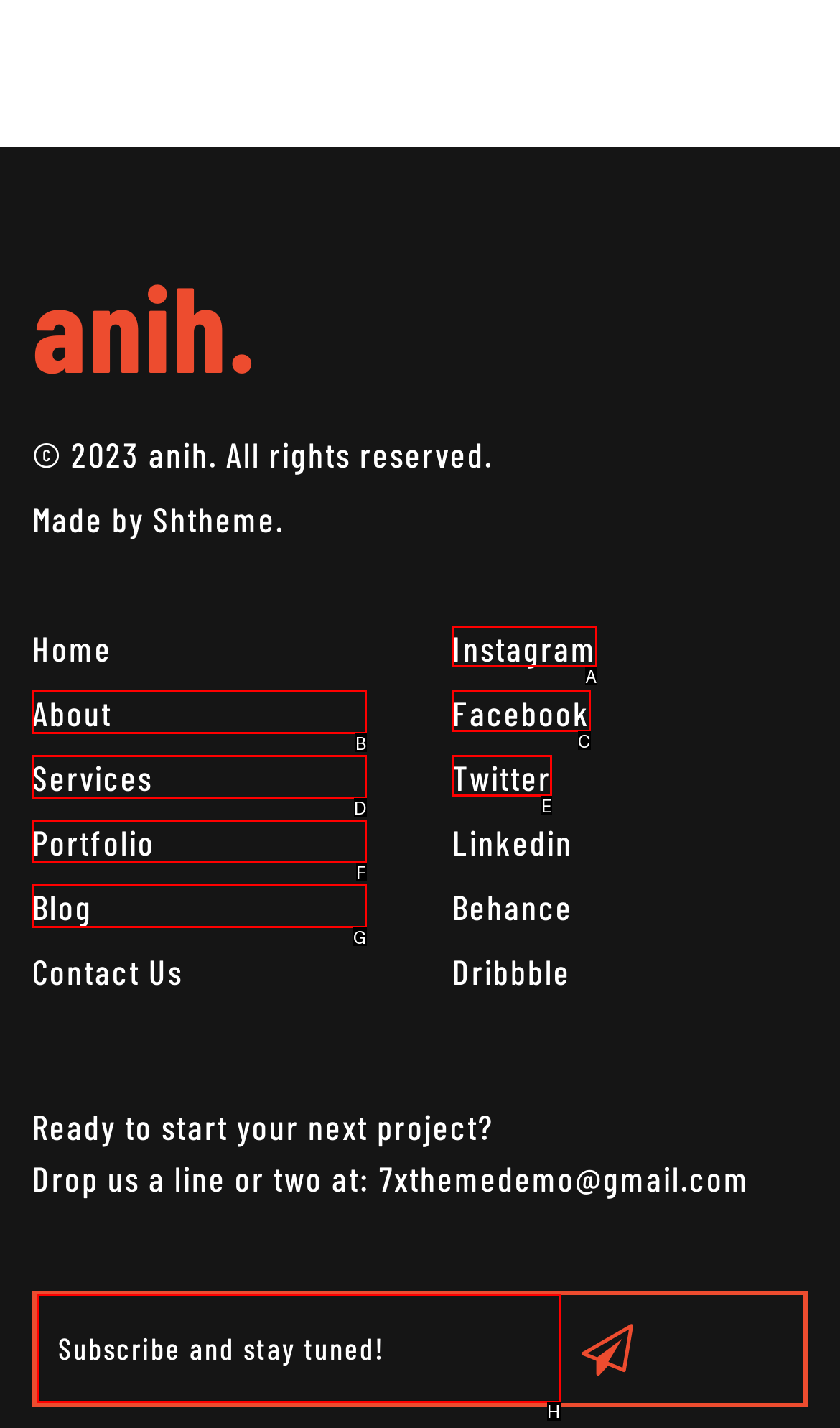Which option should you click on to fulfill this task: Subscribe and stay tuned? Answer with the letter of the correct choice.

H